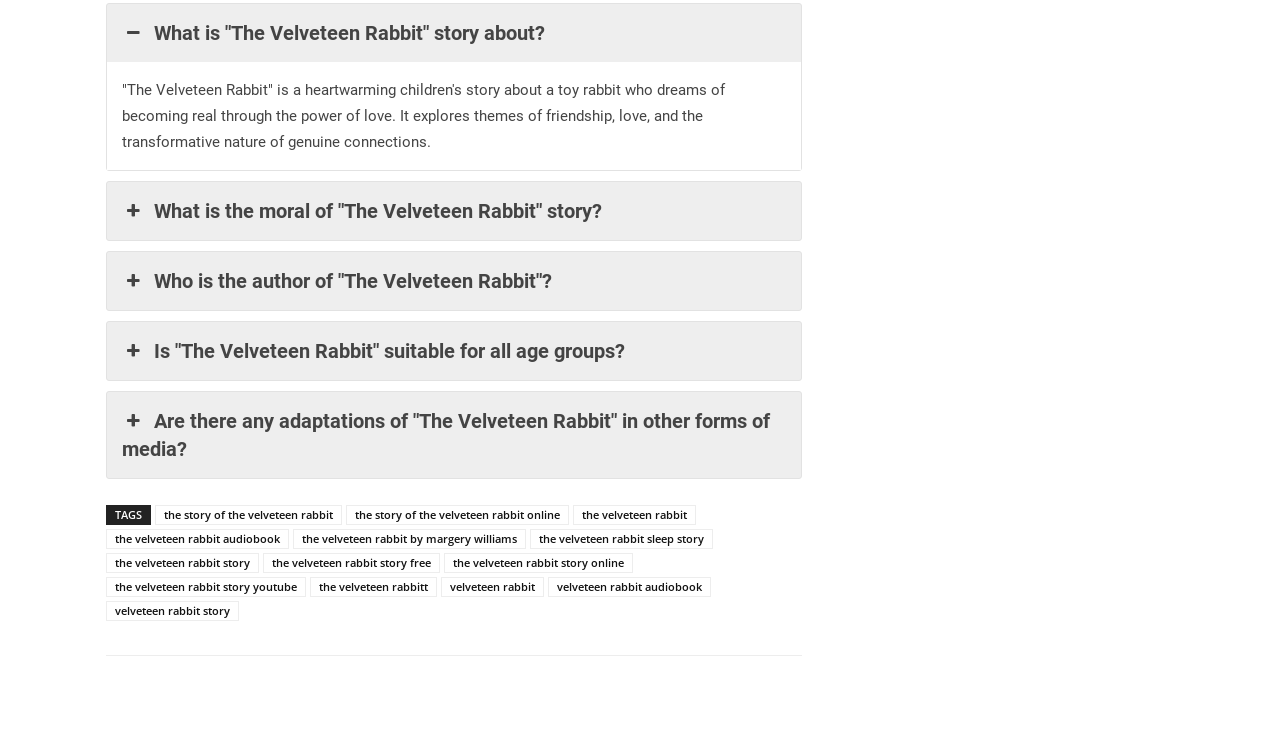From the webpage screenshot, identify the region described by the velveteen rabbit story. Provide the bounding box coordinates as (top-left x, top-left y, bottom-right x, bottom-right y), with each value being a floating point number between 0 and 1.

[0.083, 0.287, 0.202, 0.313]